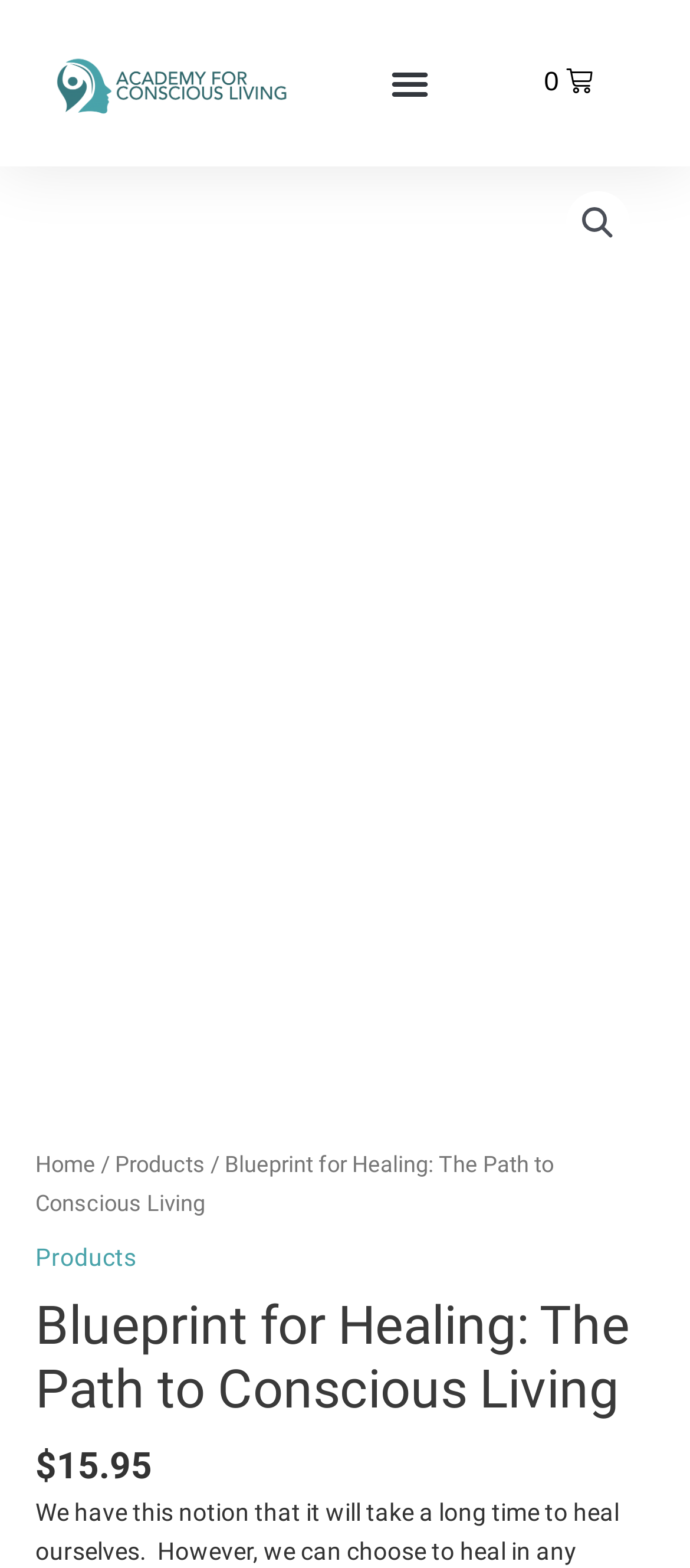What is the name of the academy?
Based on the visual, give a brief answer using one word or a short phrase.

Academy for Conscious Living